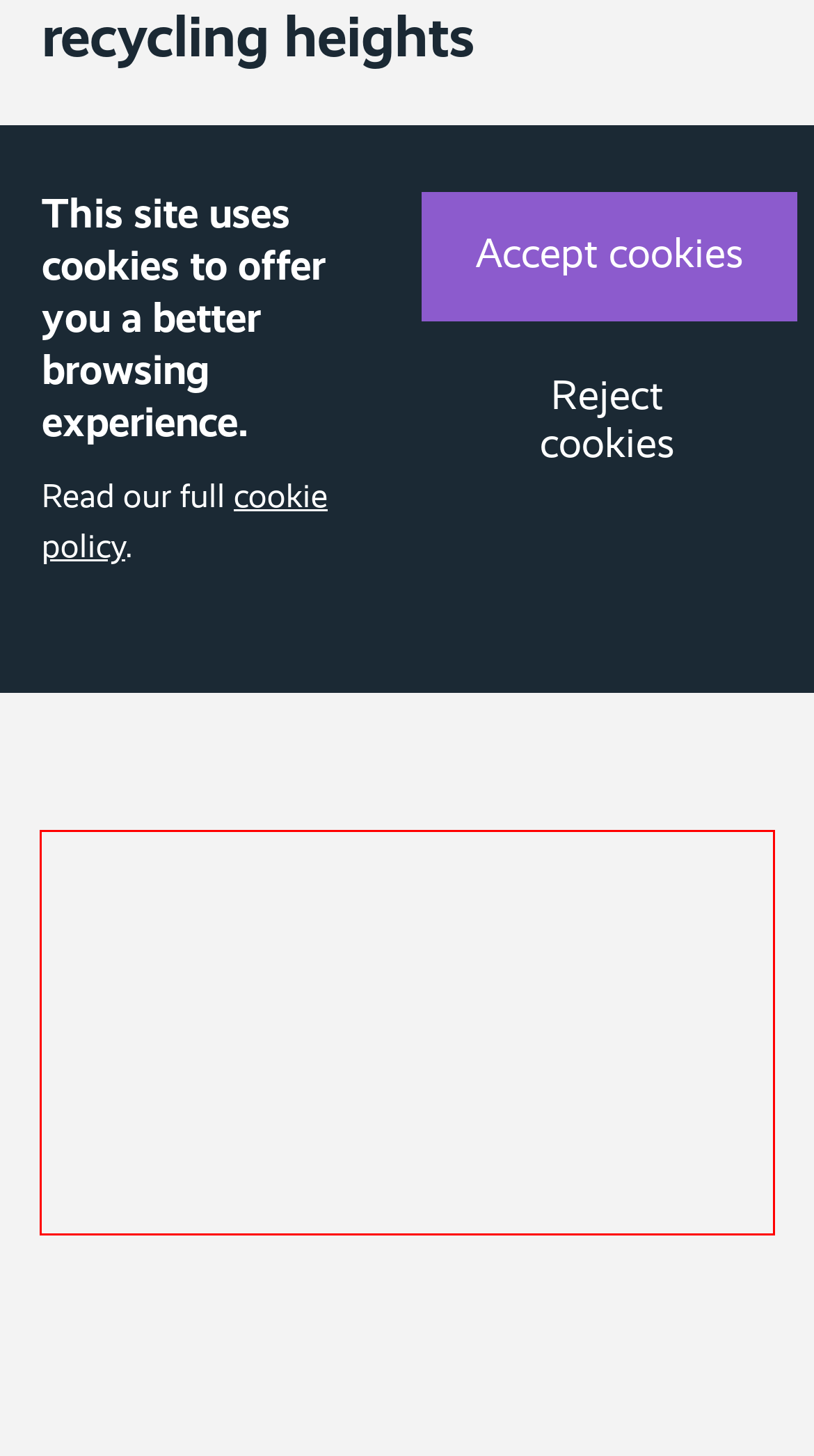Analyze the screenshot of a webpage where a red rectangle is bounding a UI element. Extract and generate the text content within this red bounding box.

The Welsh are among the world’s top performers when it comes to recycling: in fact, the country would rank third in a planetary league table. But this wasn’t enough for the Welsh Government and WRAP Cymru, who had ambitions to take the nation to the top spot. But there was a problem: many people in Wales felt they’d ‘already done their bit.’